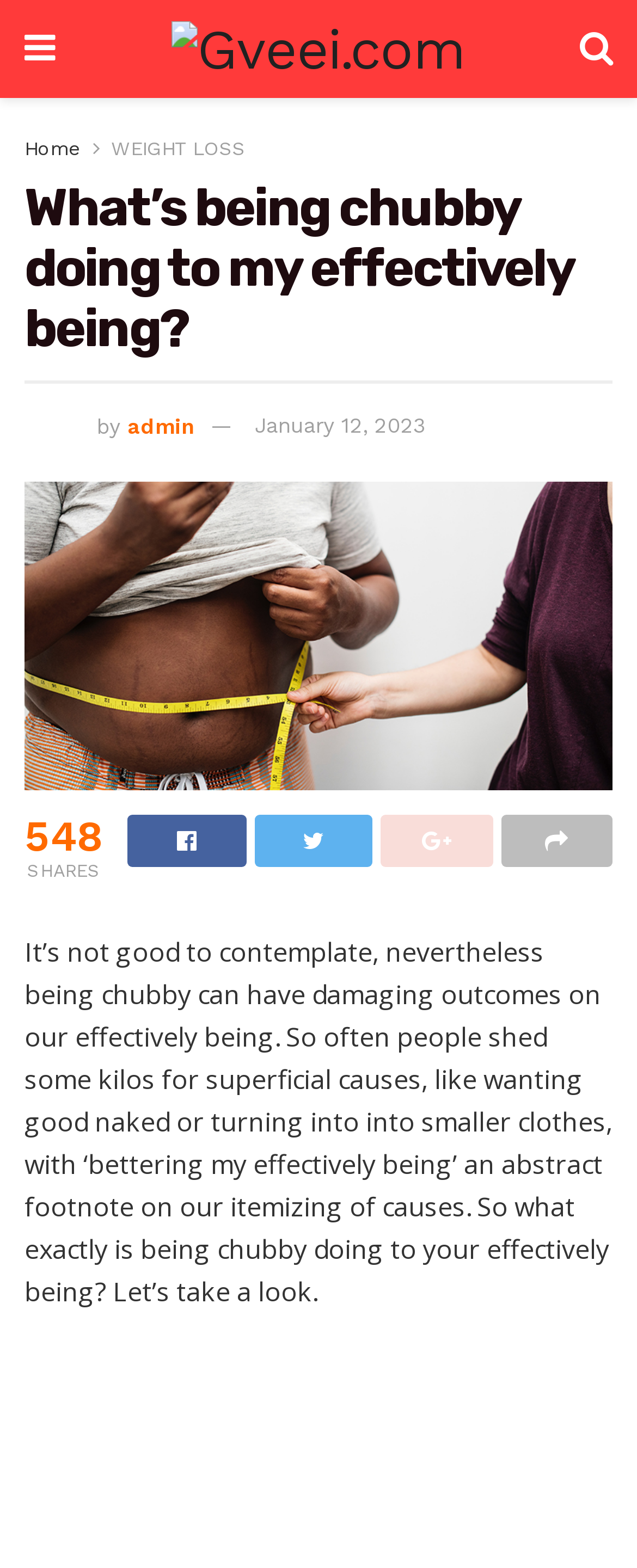Please specify the bounding box coordinates of the clickable region necessary for completing the following instruction: "Click the share button". The coordinates must consist of four float numbers between 0 and 1, i.e., [left, top, right, bottom].

[0.597, 0.52, 0.773, 0.553]